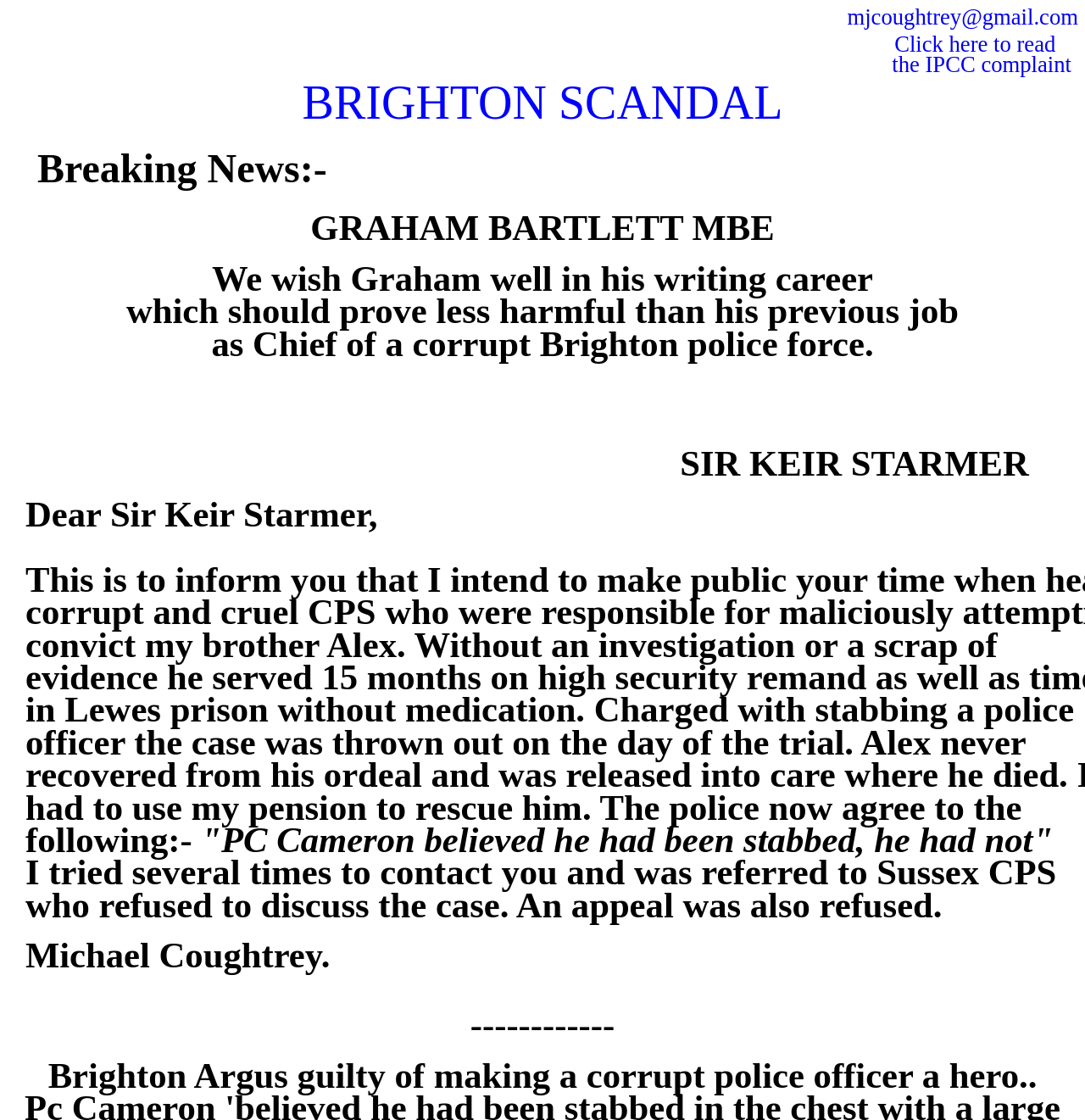Give a one-word or phrase response to the following question: What is the reason for Alex's imprisonment mentioned in the webpage?

Stabbing a police officer